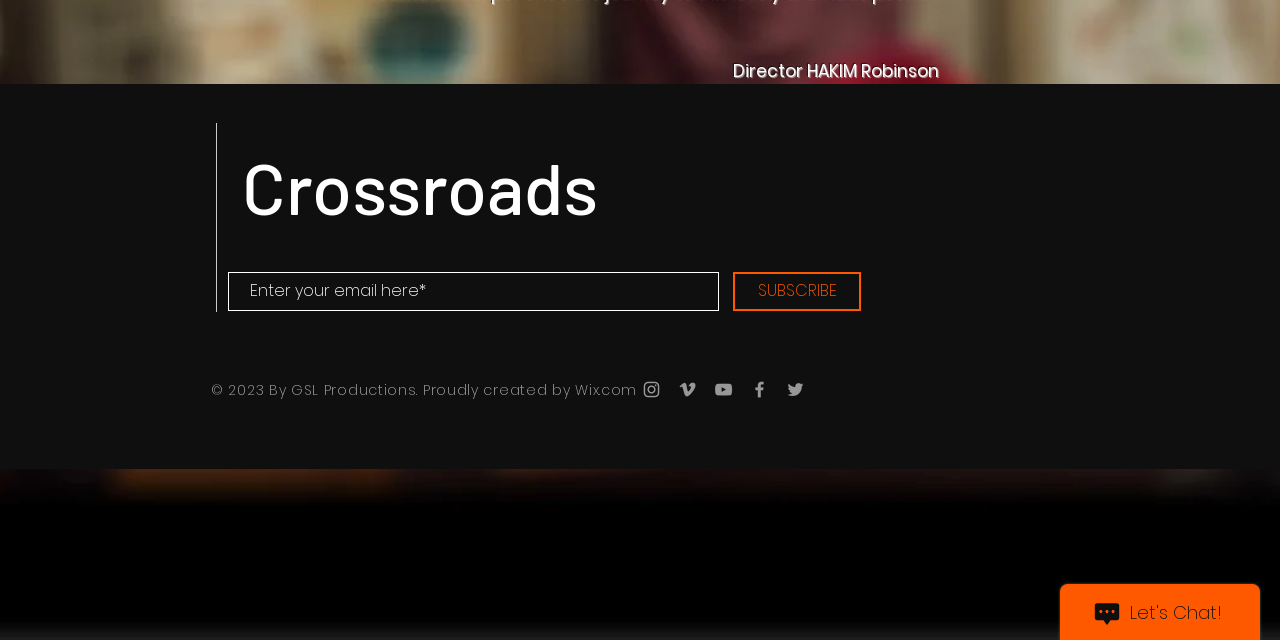Identify the bounding box for the given UI element using the description provided. Coordinates should be in the format (top-left x, top-left y, bottom-right x, bottom-right y) and must be between 0 and 1. Here is the description: SUBSCRIBE

[0.573, 0.425, 0.673, 0.486]